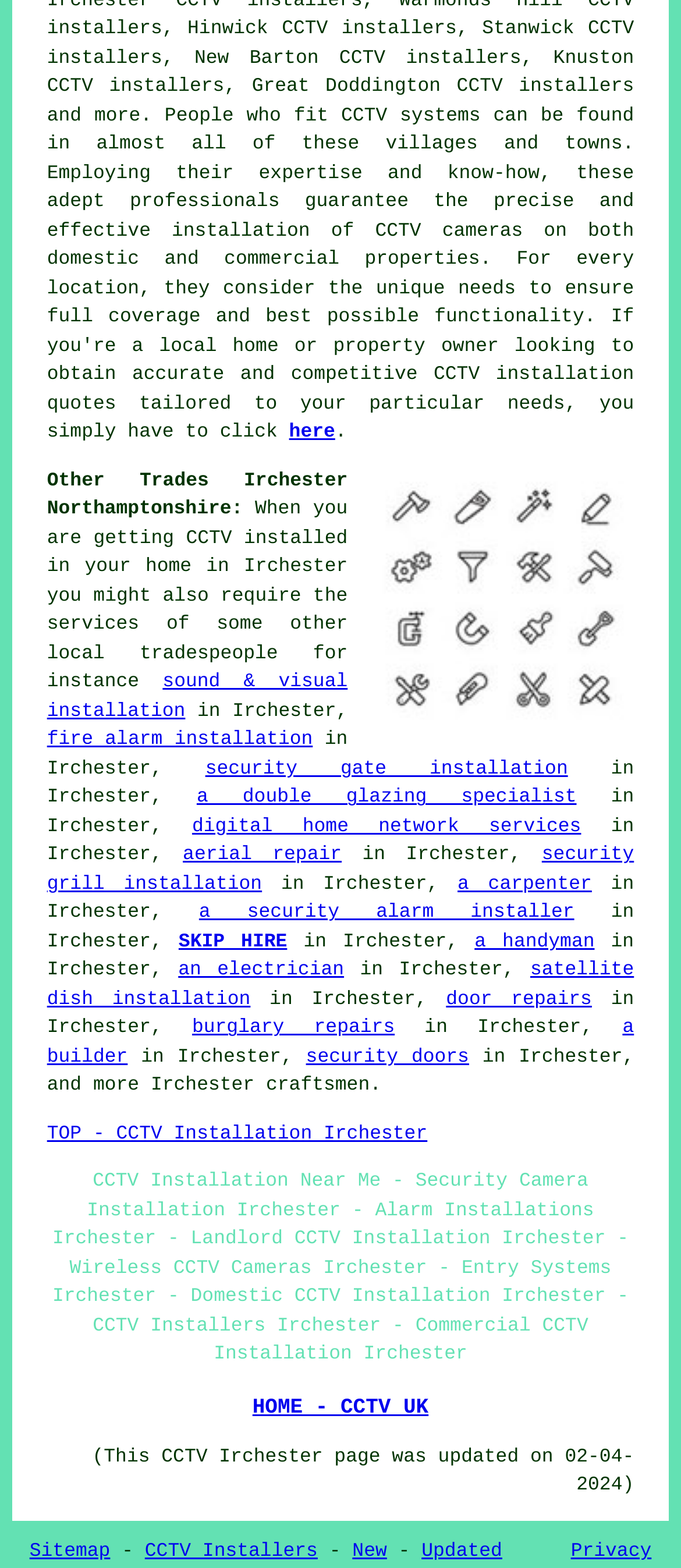Kindly determine the bounding box coordinates of the area that needs to be clicked to fulfill this instruction: "Learn about sound and visual installation".

[0.069, 0.429, 0.51, 0.461]